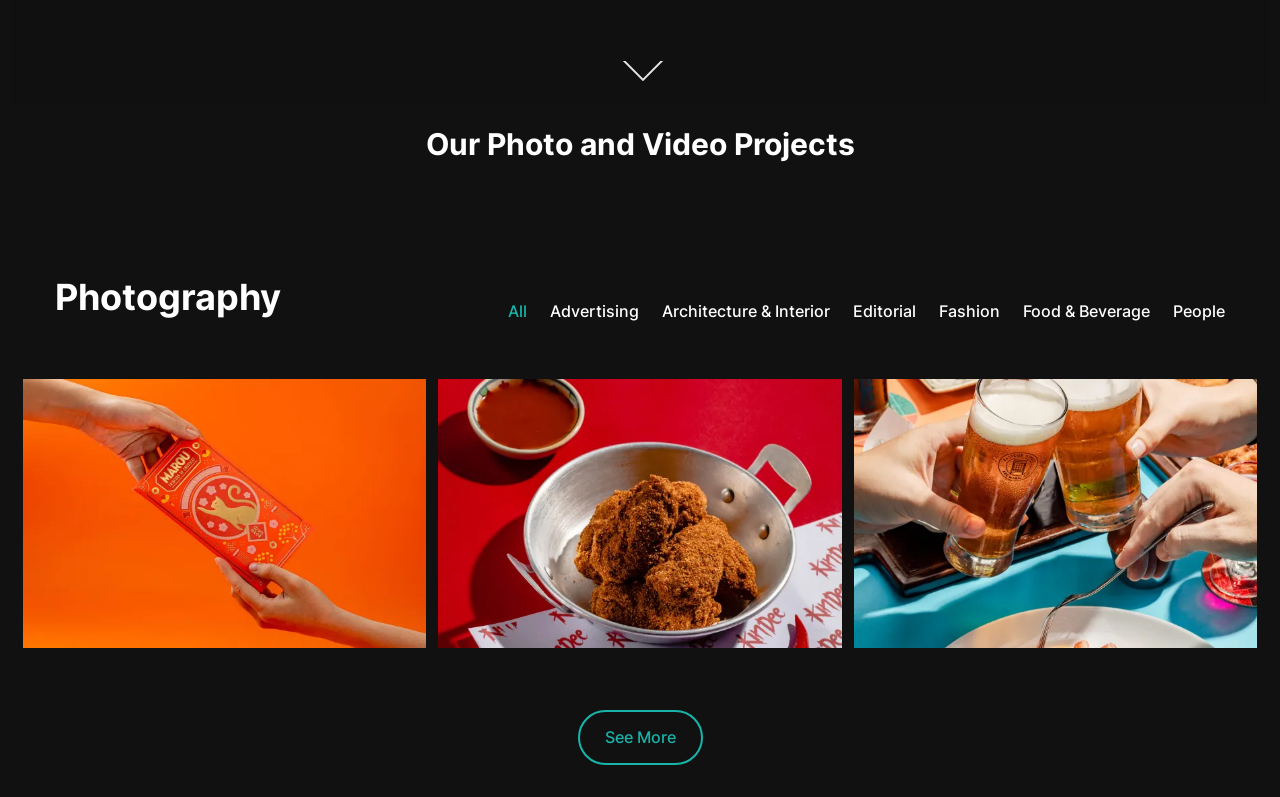Please determine the bounding box coordinates of the element's region to click in order to carry out the following instruction: "View more projects by clicking 'See More'". The coordinates should be four float numbers between 0 and 1, i.e., [left, top, right, bottom].

[0.451, 0.891, 0.549, 0.959]